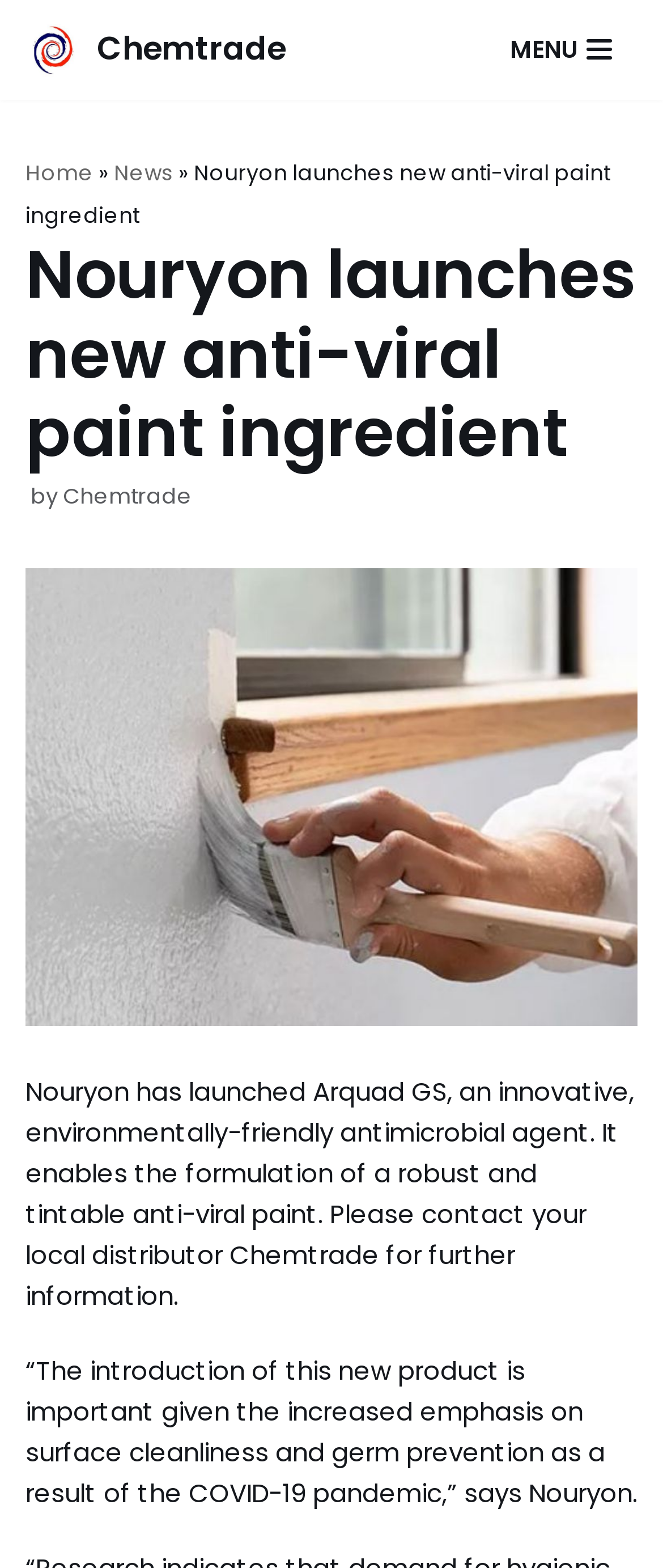Using the information in the image, could you please answer the following question in detail:
What is the name of the company distributing Nouryon's product?

The answer can be found by looking at the top-left corner of the webpage, where the company logo and name 'Chemtrade' are displayed. Additionally, the text 'Distributed by Chemtrade' is also present in the root element.